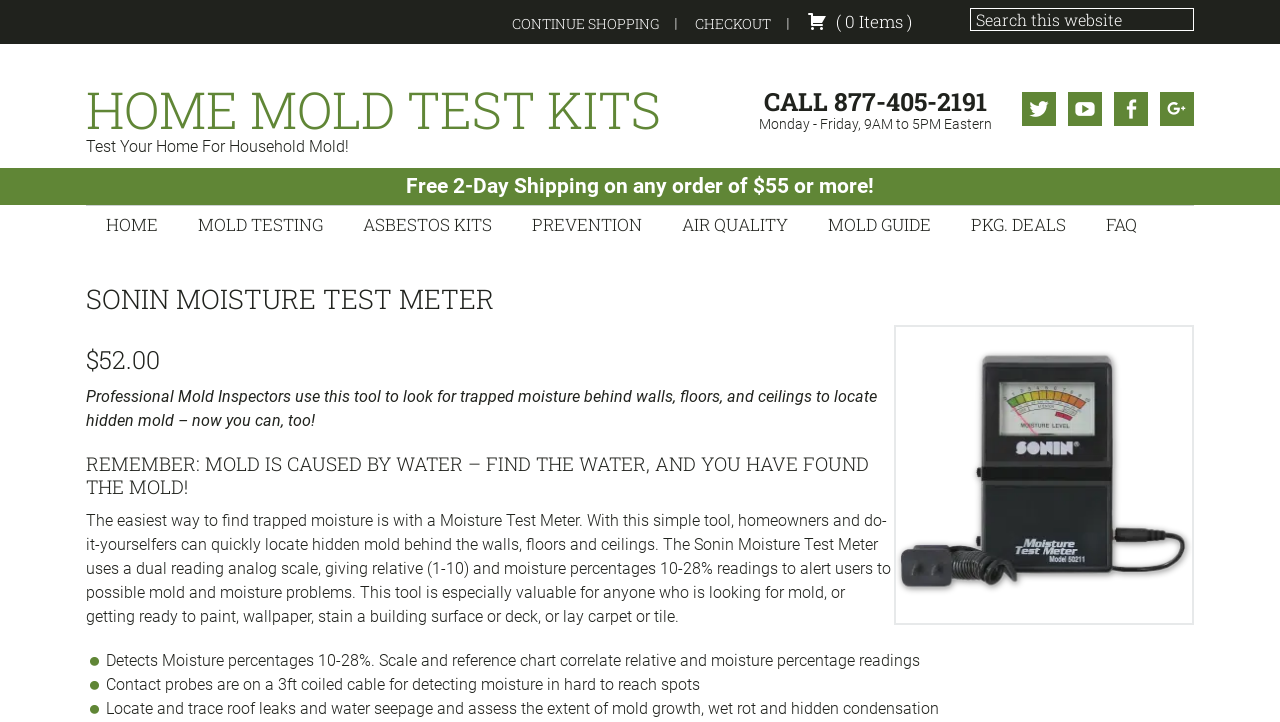Could you specify the bounding box coordinates for the clickable section to complete the following instruction: "Login or register"?

None